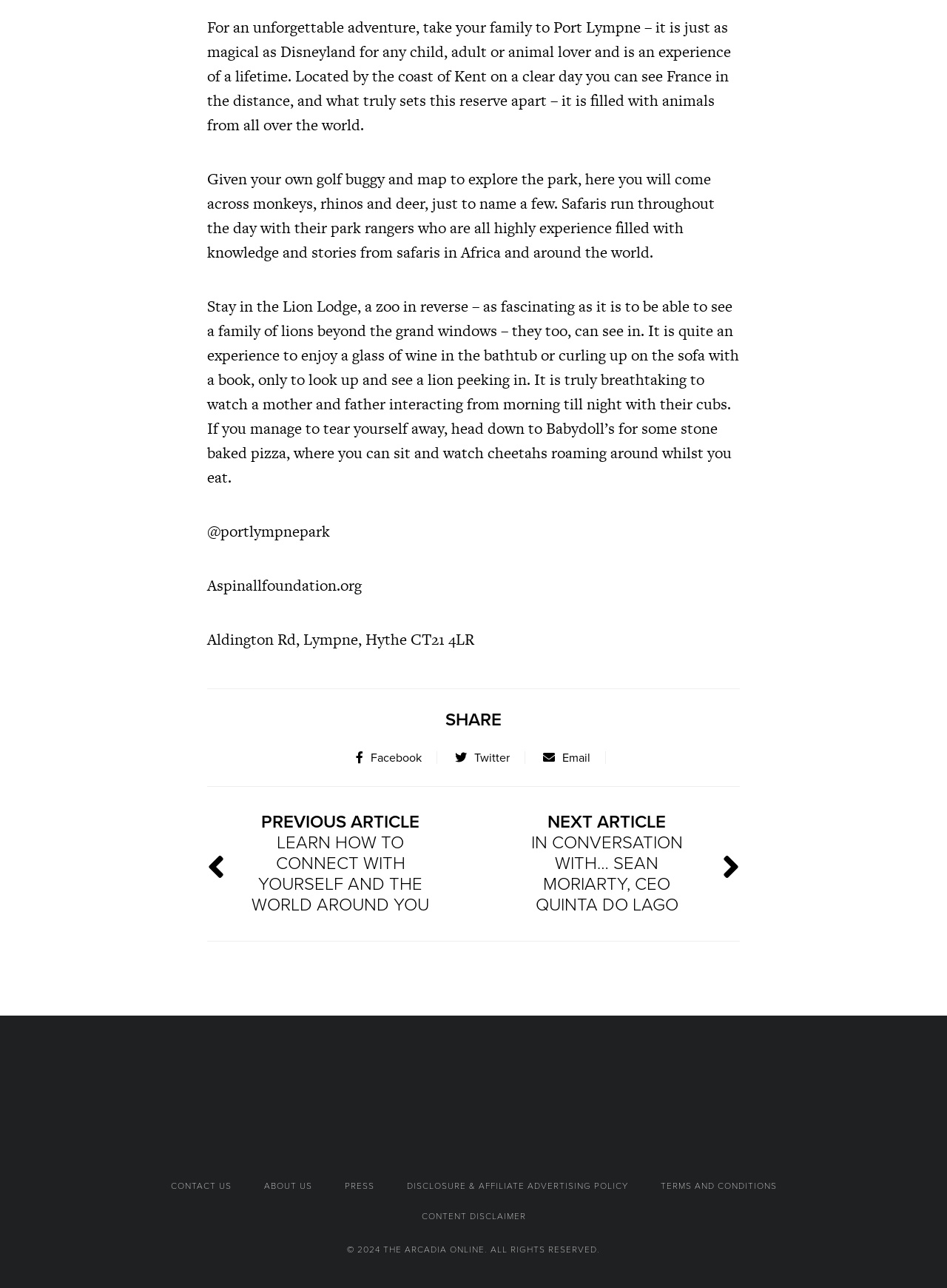What is the name of the organization associated with Port Lympne?
Answer the question with as much detail as possible.

The text provides a link to the Aspinall Foundation website, indicating that it is the organization associated with Port Lympne.